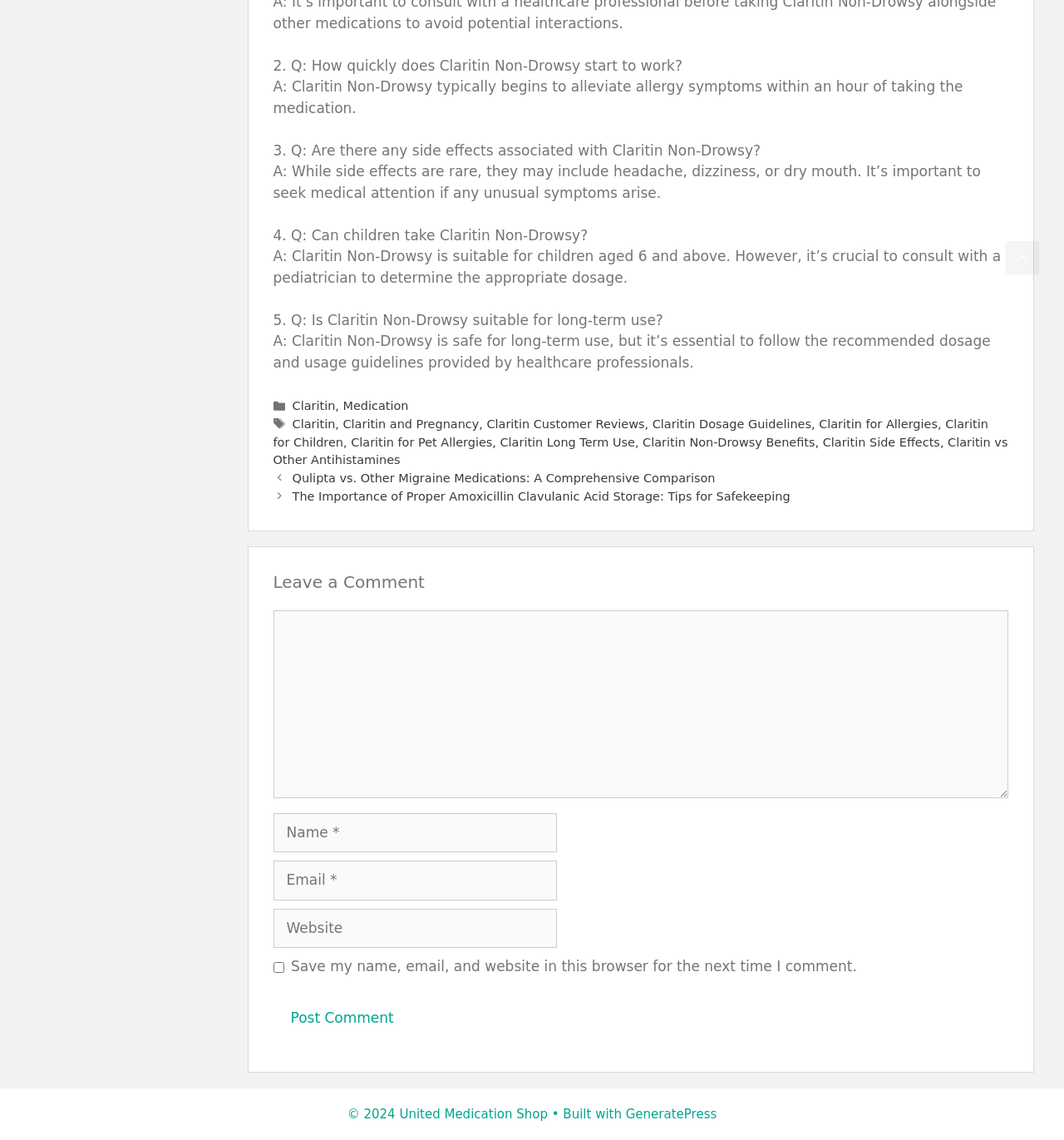Please determine the bounding box coordinates of the element to click on in order to accomplish the following task: "Click on the 'Post Comment' button". Ensure the coordinates are four float numbers ranging from 0 to 1, i.e., [left, top, right, bottom].

[0.257, 0.876, 0.387, 0.911]